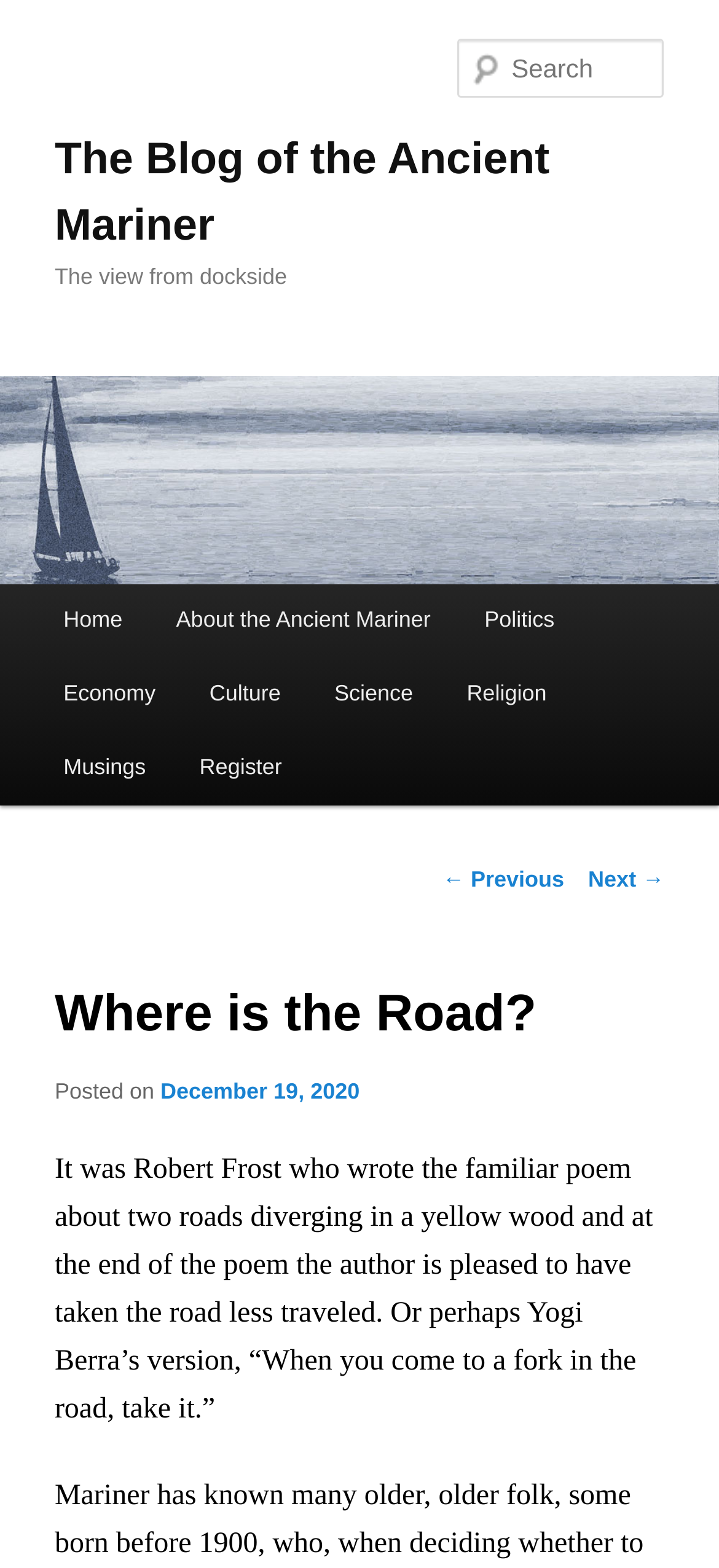Your task is to extract the text of the main heading from the webpage.

The Blog of the Ancient Mariner